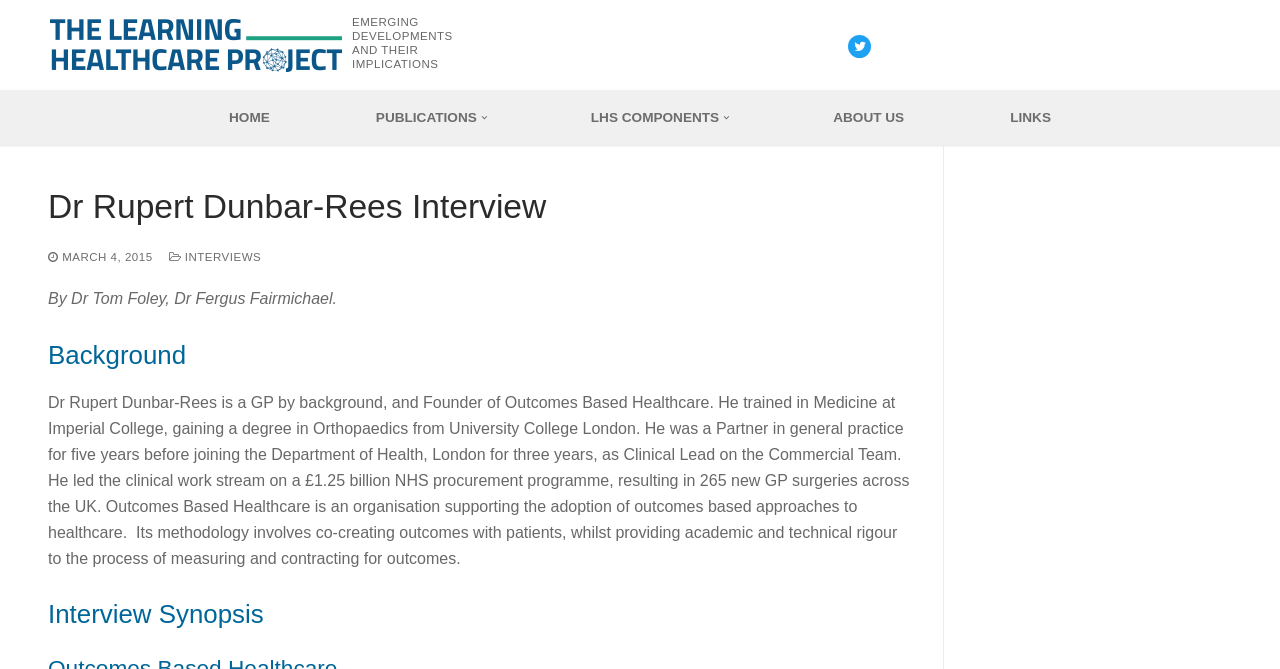Specify the bounding box coordinates of the region I need to click to perform the following instruction: "Click on the 'HOME' link". The coordinates must be four float numbers in the range of 0 to 1, i.e., [left, top, right, bottom].

[0.169, 0.148, 0.221, 0.204]